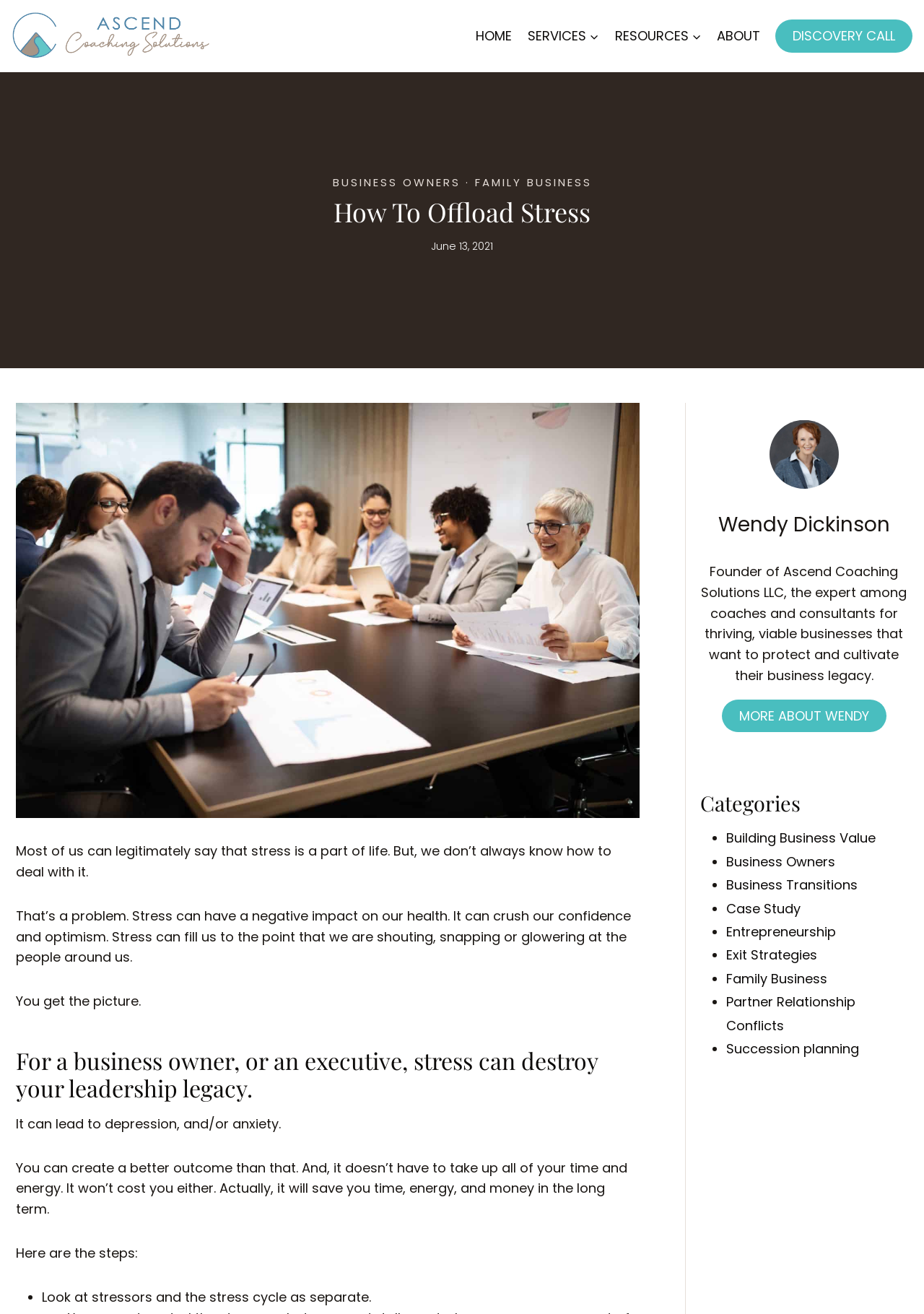Identify the bounding box coordinates for the element you need to click to achieve the following task: "Learn more about Wendy Dickinson". The coordinates must be four float values ranging from 0 to 1, formatted as [left, top, right, bottom].

[0.781, 0.532, 0.959, 0.557]